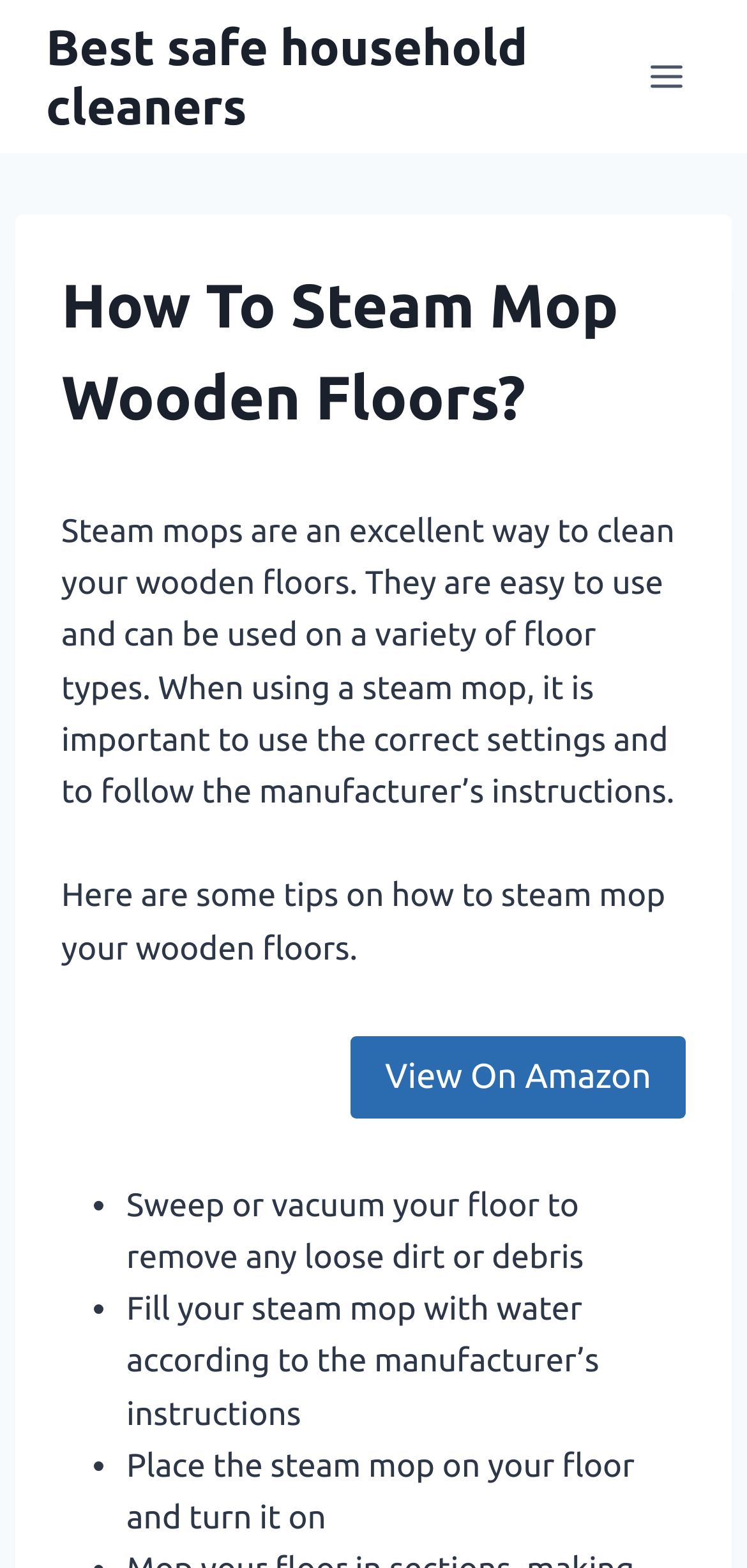Identify the main title of the webpage and generate its text content.

How To Steam Mop Wooden Floors?